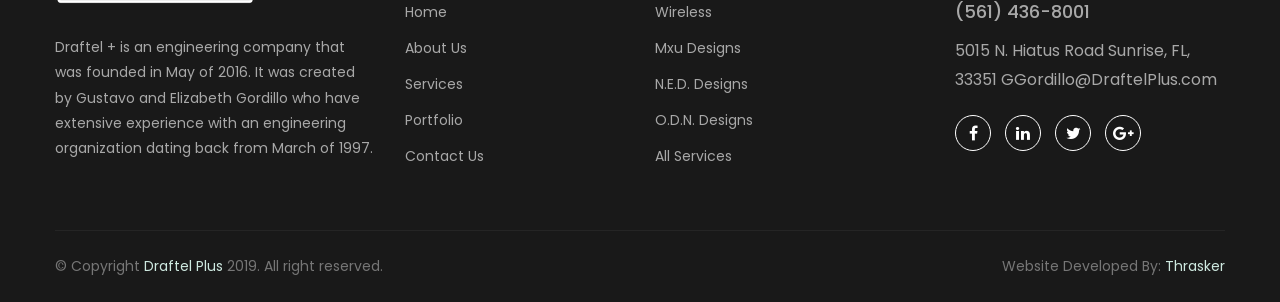Kindly provide the bounding box coordinates of the section you need to click on to fulfill the given instruction: "visit wireless page".

[0.512, 0.007, 0.556, 0.073]